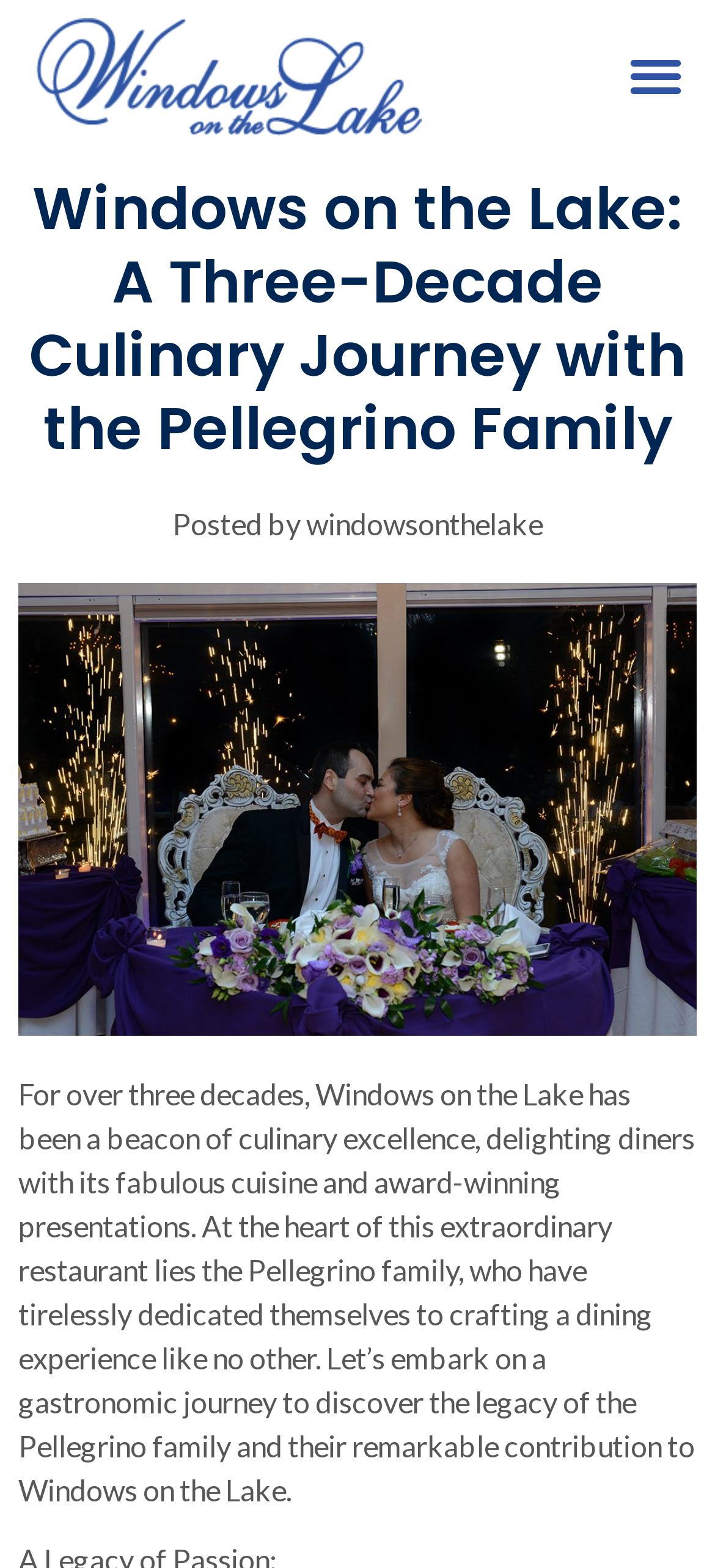By analyzing the image, answer the following question with a detailed response: What is the theme of the image at the top?

I determined the answer by looking at the image element with the text 'windows-on-the-lake-waterfront-weddings'. The image is likely related to weddings, given the text and the context of the webpage.